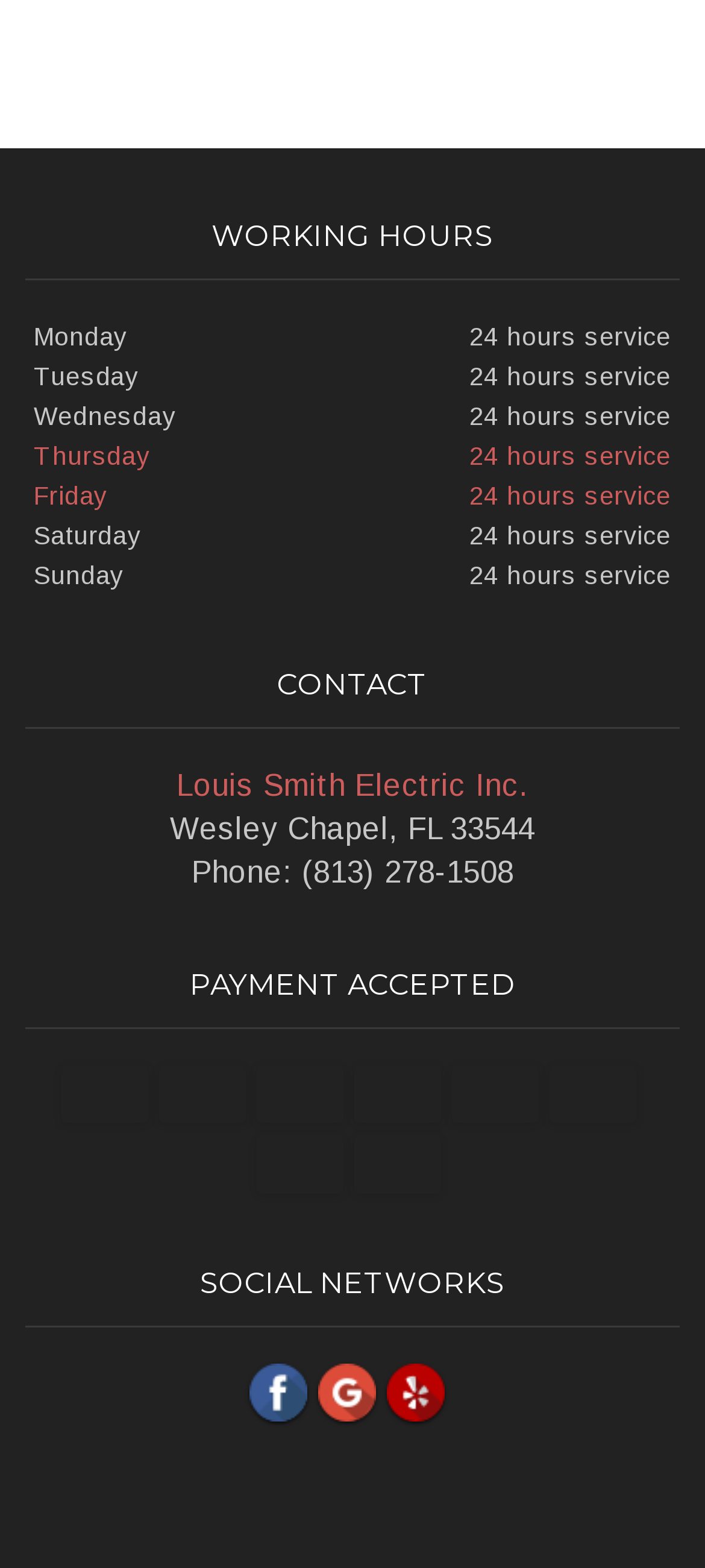Based on the image, please elaborate on the answer to the following question:
What is the address of Louis Smith Electric Inc.?

The webpage displays a static text element with the address 'Wesley Chapel, FL 33544' below the company name 'Louis Smith Electric Inc.', indicating the physical location of the company.